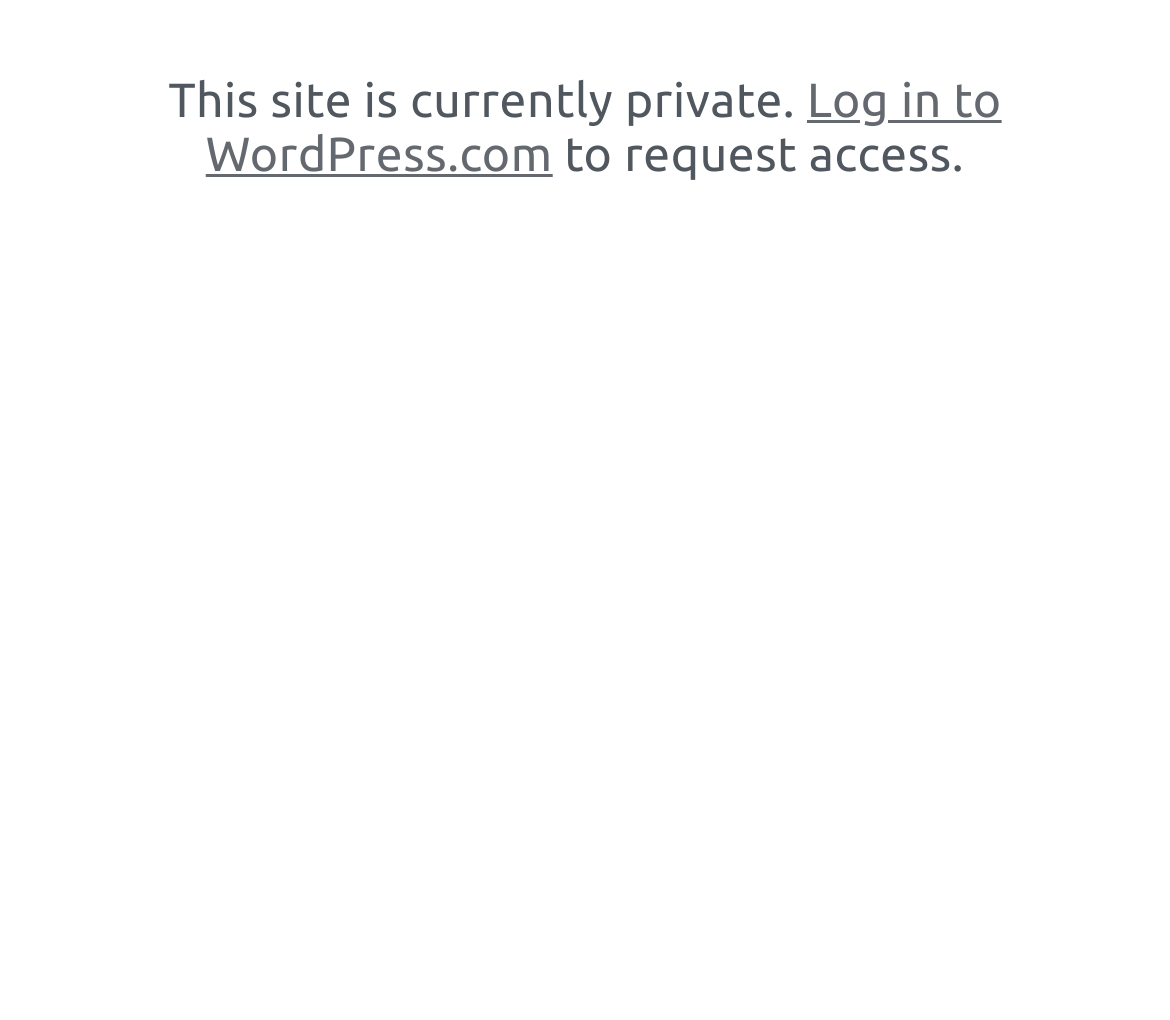Find the UI element described as: "Log in to WordPress.com" and predict its bounding box coordinates. Ensure the coordinates are four float numbers between 0 and 1, [left, top, right, bottom].

[0.176, 0.074, 0.856, 0.18]